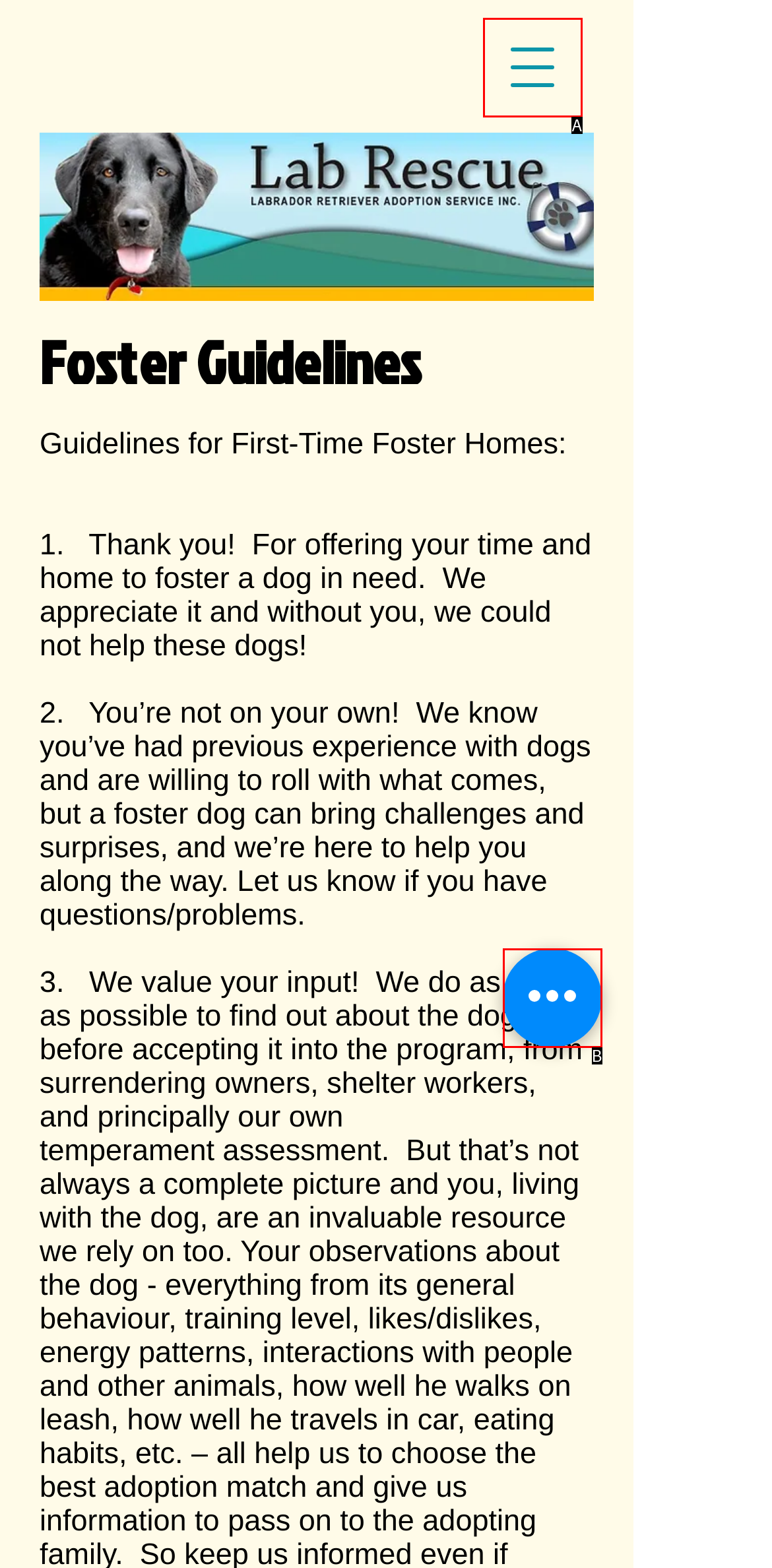Identify the letter of the option that best matches the following description: aria-label="Open navigation menu". Respond with the letter directly.

A